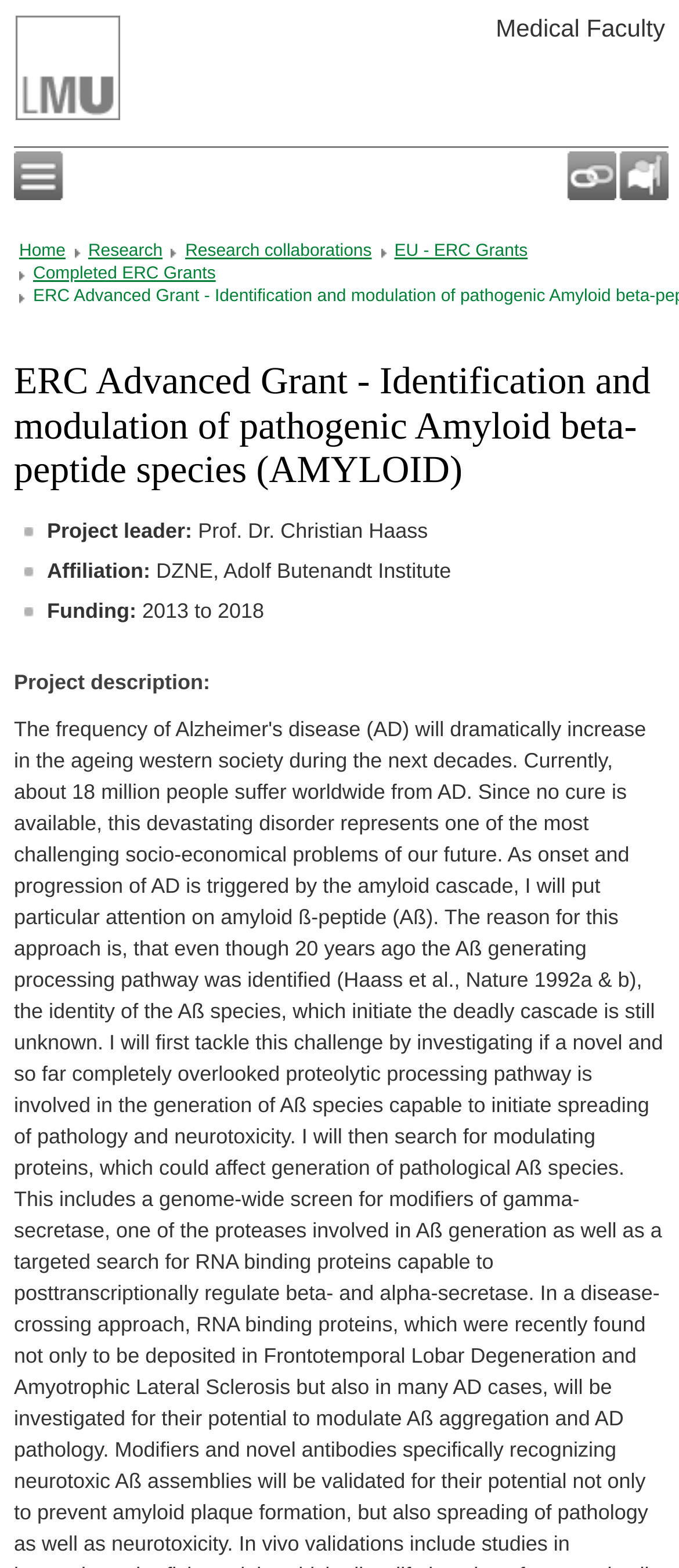Please mark the bounding box coordinates of the area that should be clicked to carry out the instruction: "Select language".

[0.908, 0.097, 0.979, 0.128]